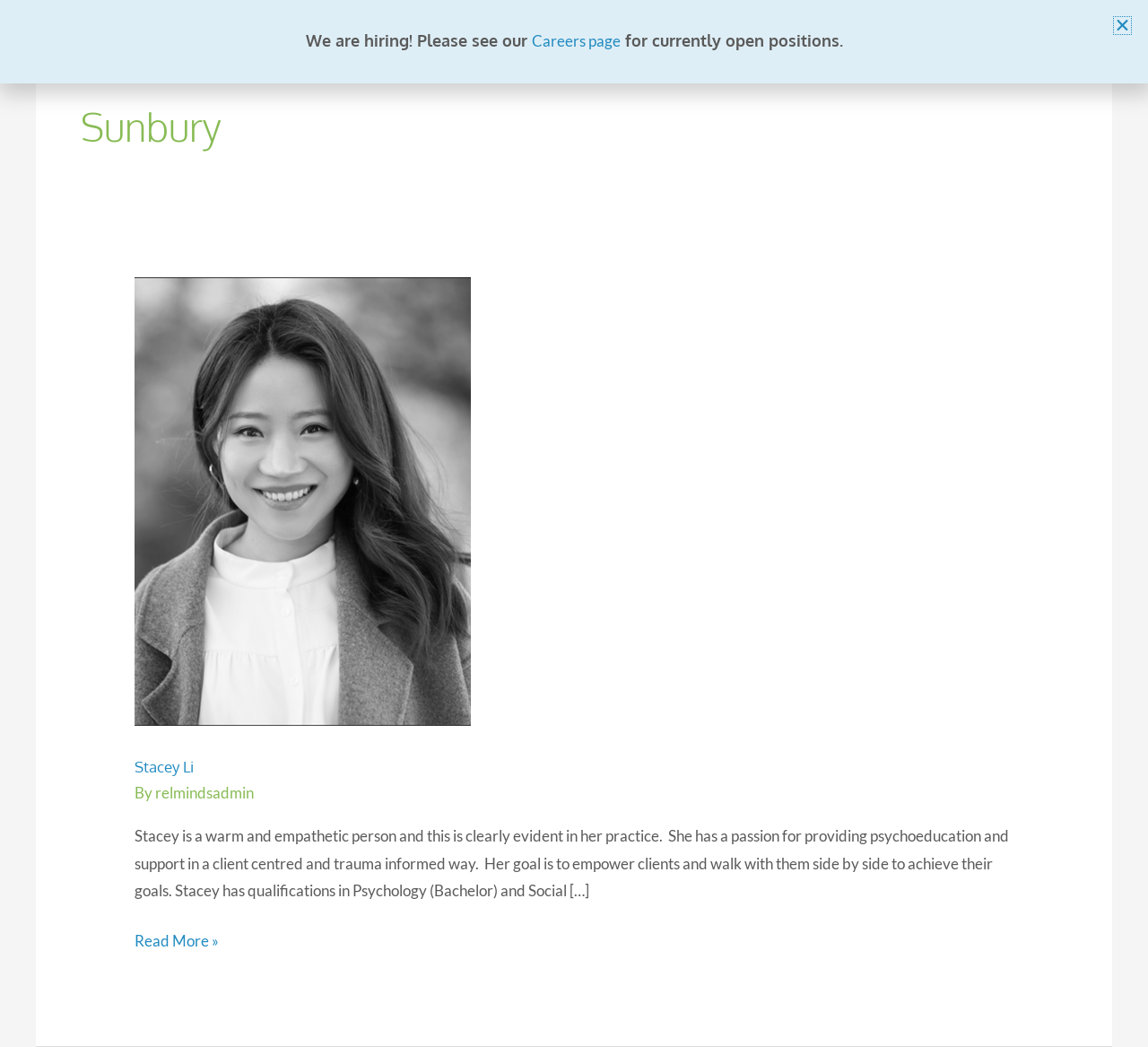Give the bounding box coordinates for the element described by: "alt="Relational Minds Logo"".

[0.031, 0.035, 0.305, 0.052]